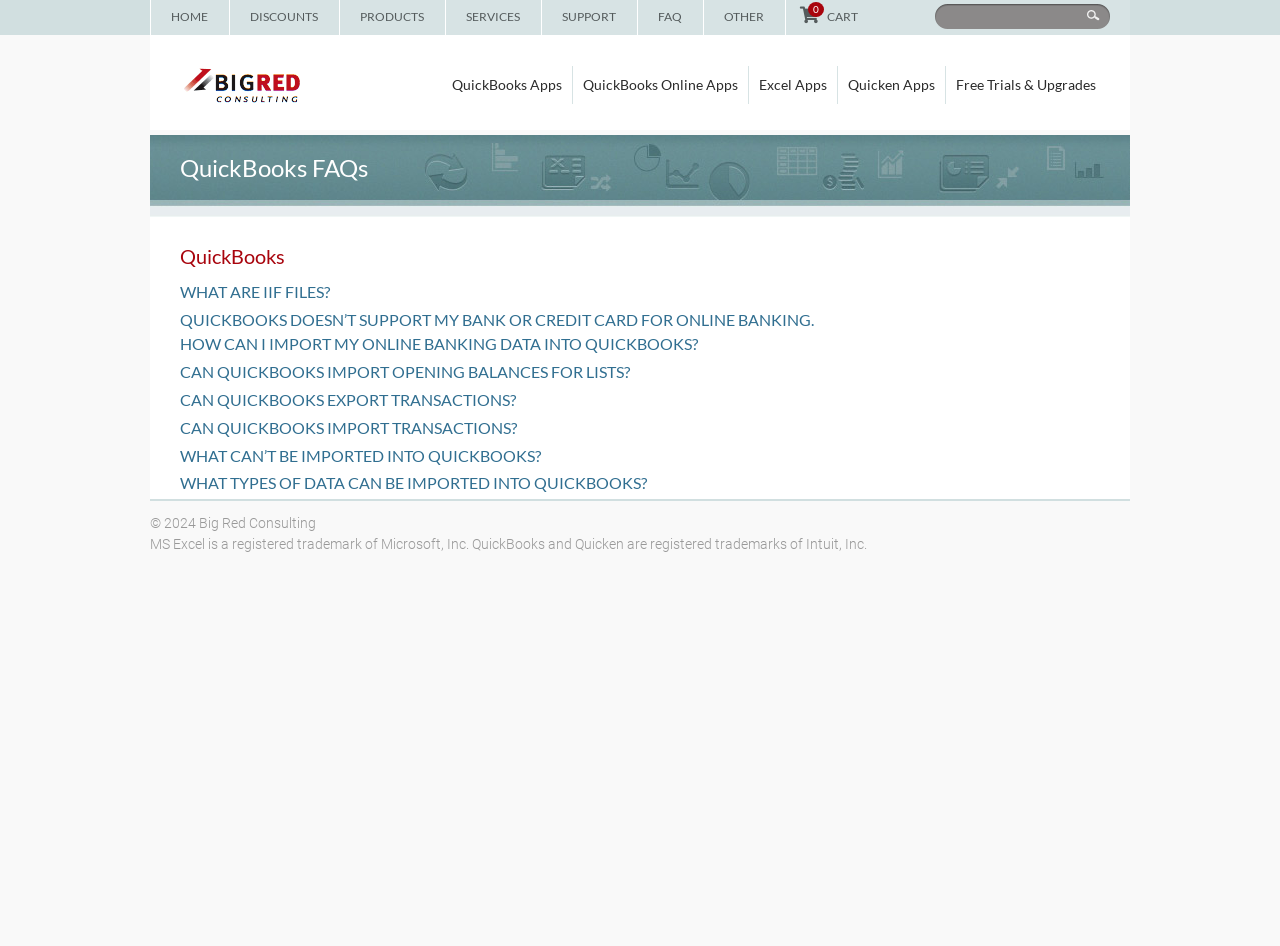What is the copyright year of the website?
Please answer the question with a single word or phrase, referencing the image.

2024